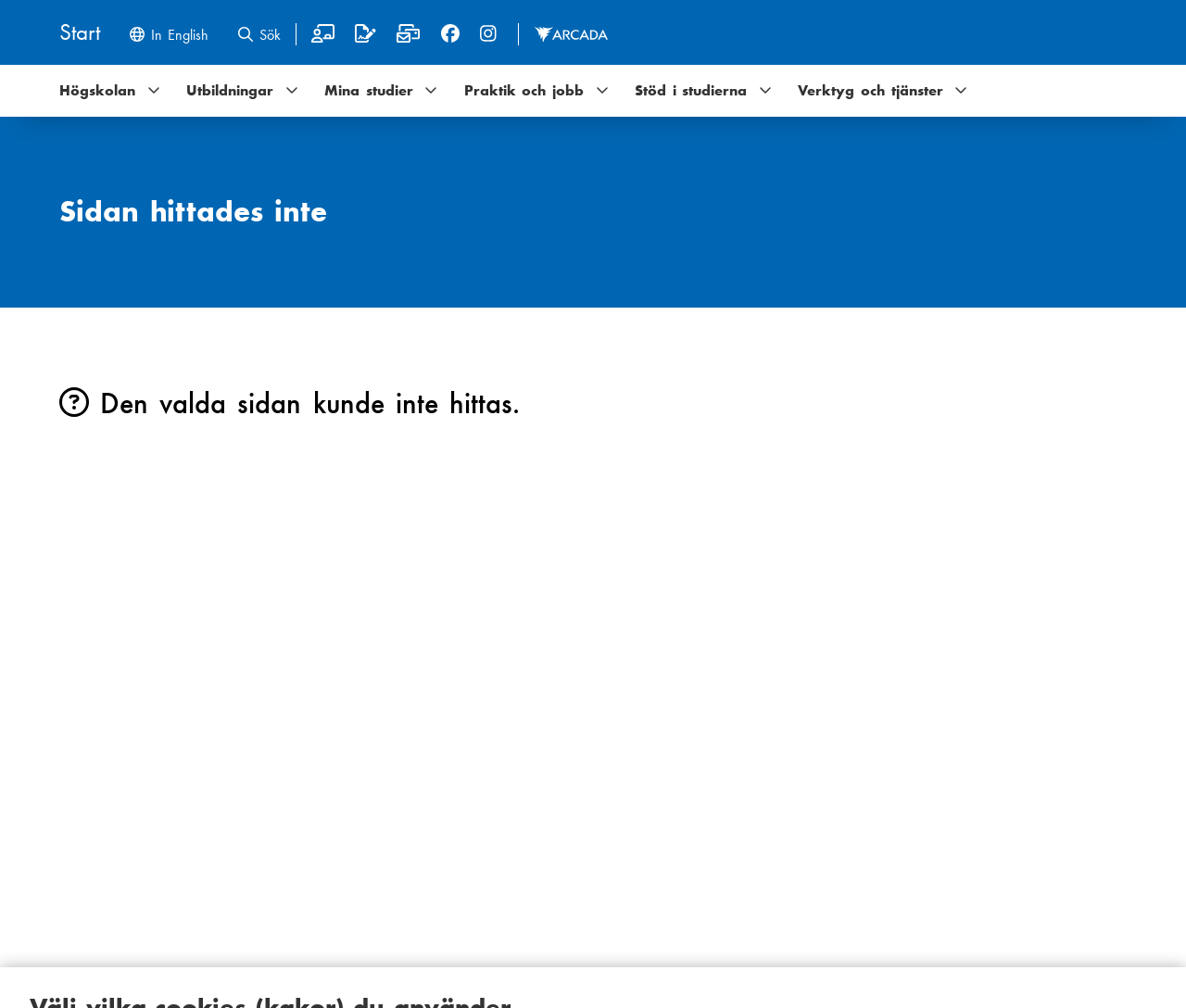Identify and extract the main heading of the webpage.

Sidan hittades inte